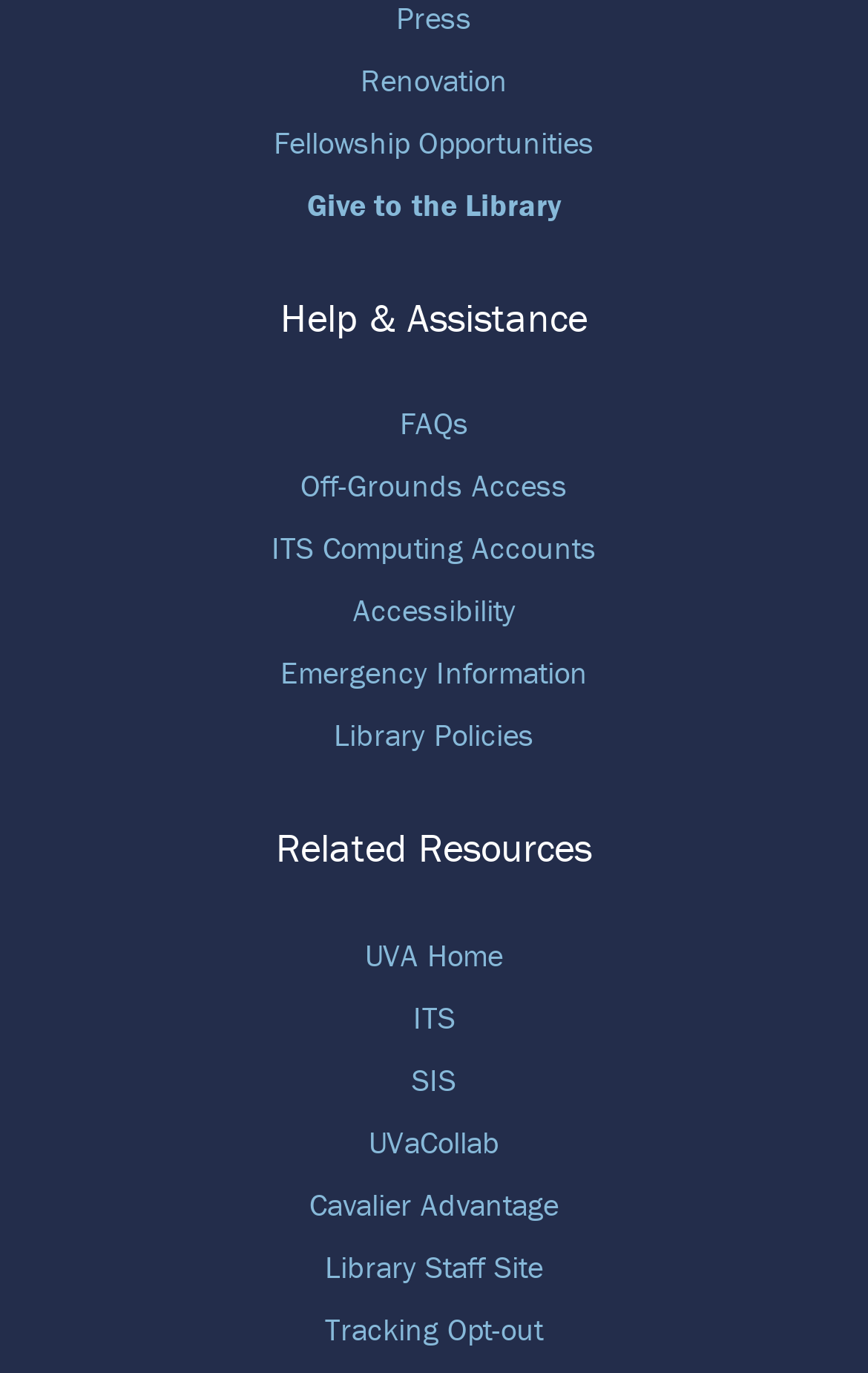Provide a brief response in the form of a single word or phrase:
What is the last link on the webpage?

Tracking Opt-out